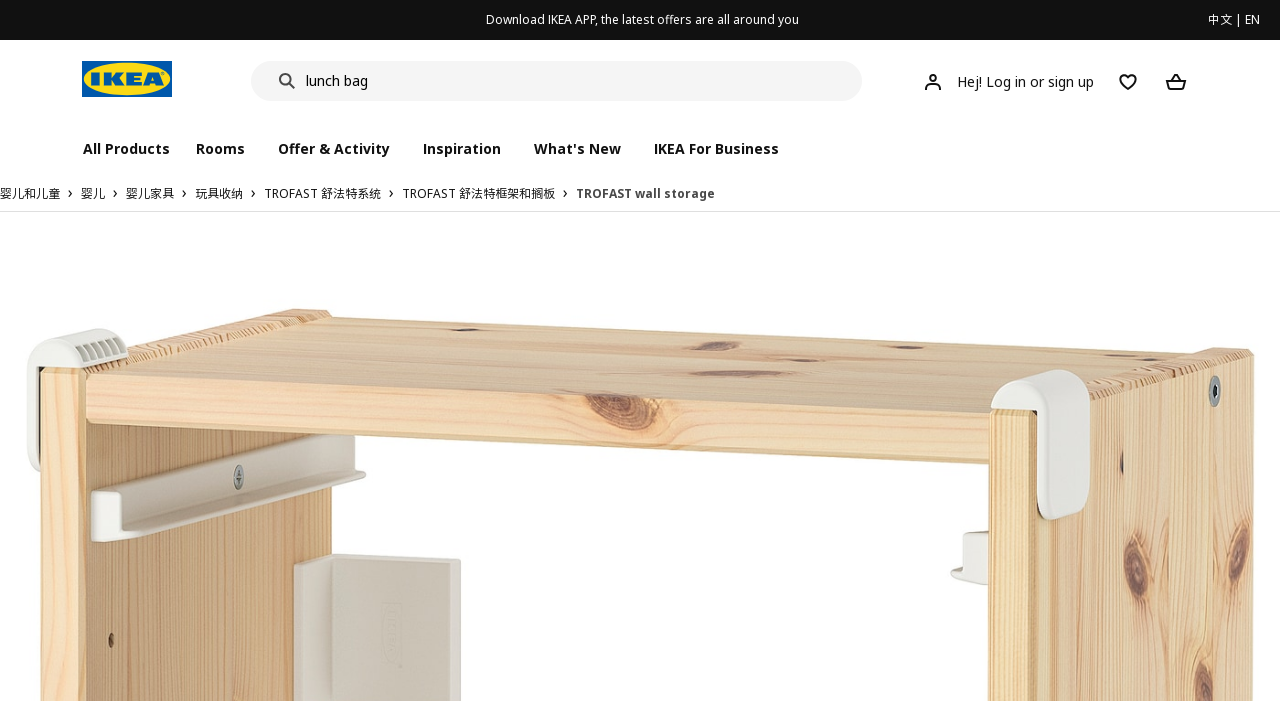What is the language of the webpage?
Analyze the image and deliver a detailed answer to the question.

I determined the language of the webpage by looking at the language options provided at the top right corner of the webpage, which includes '中文' and 'EN'. Since 'EN' is highlighted, I concluded that the language of the webpage is English.